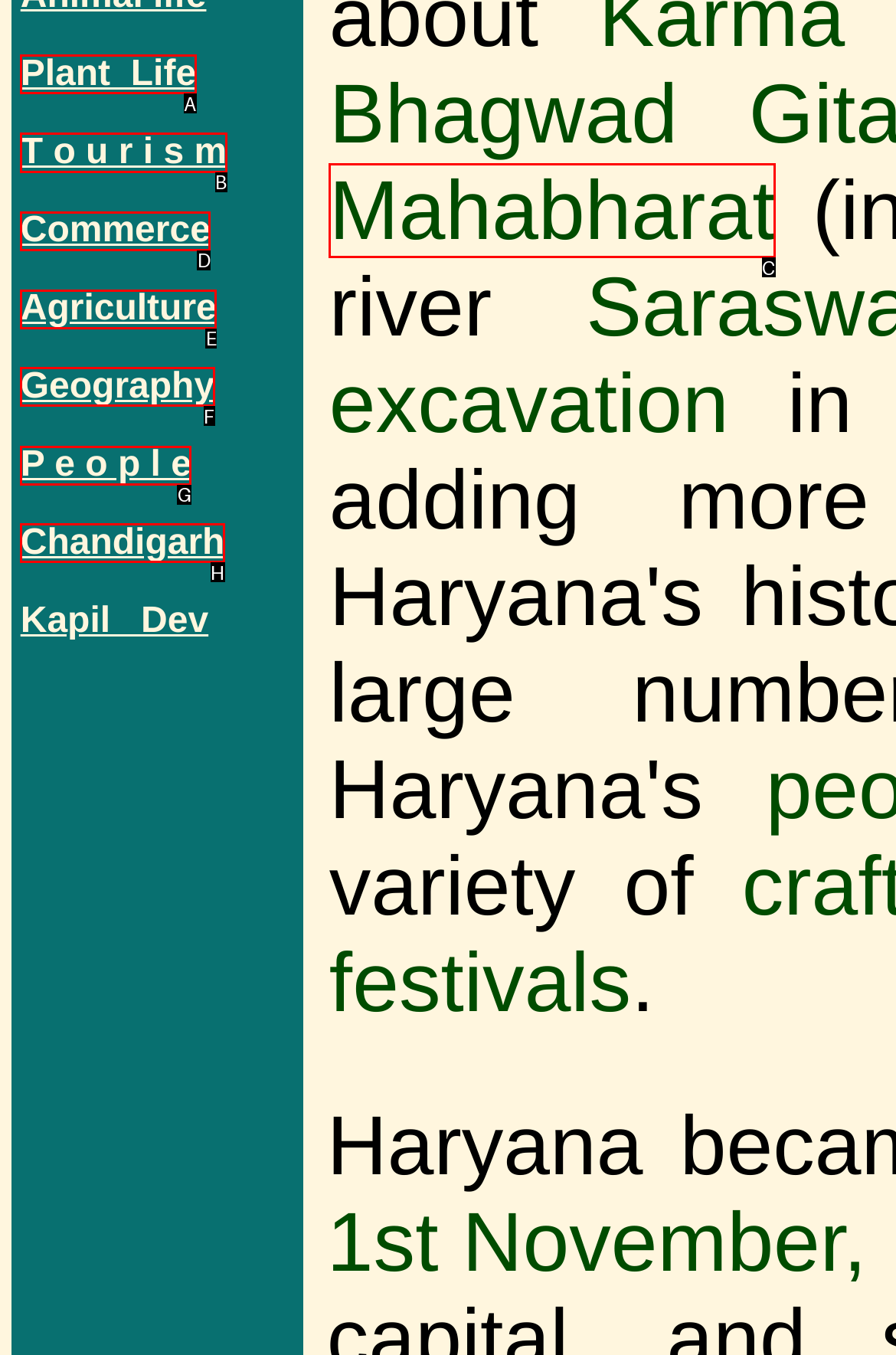Find the option that matches this description: Commerce
Provide the matching option's letter directly.

D